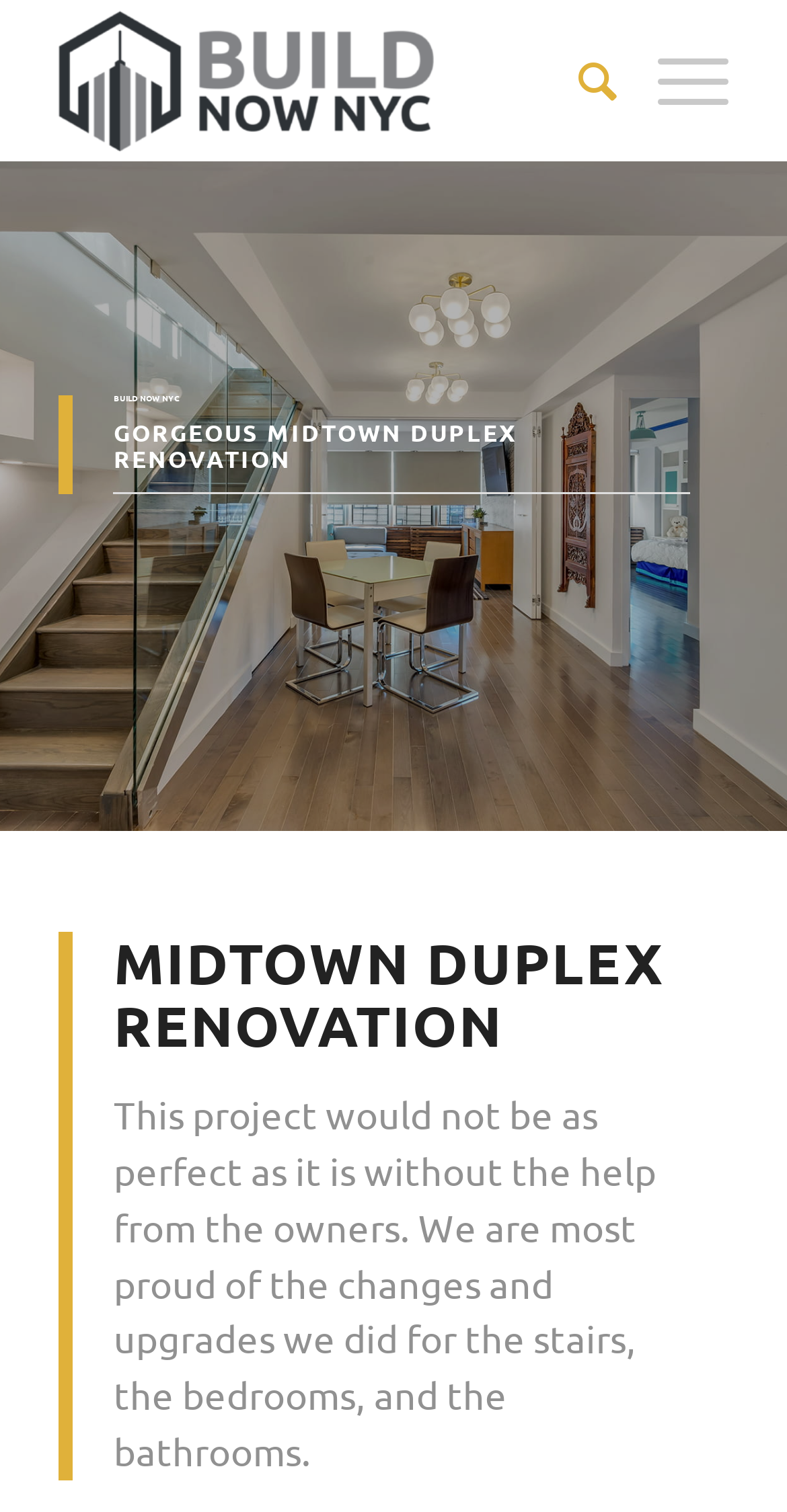Respond with a single word or phrase to the following question:
How many sections are there on the webpage?

Two